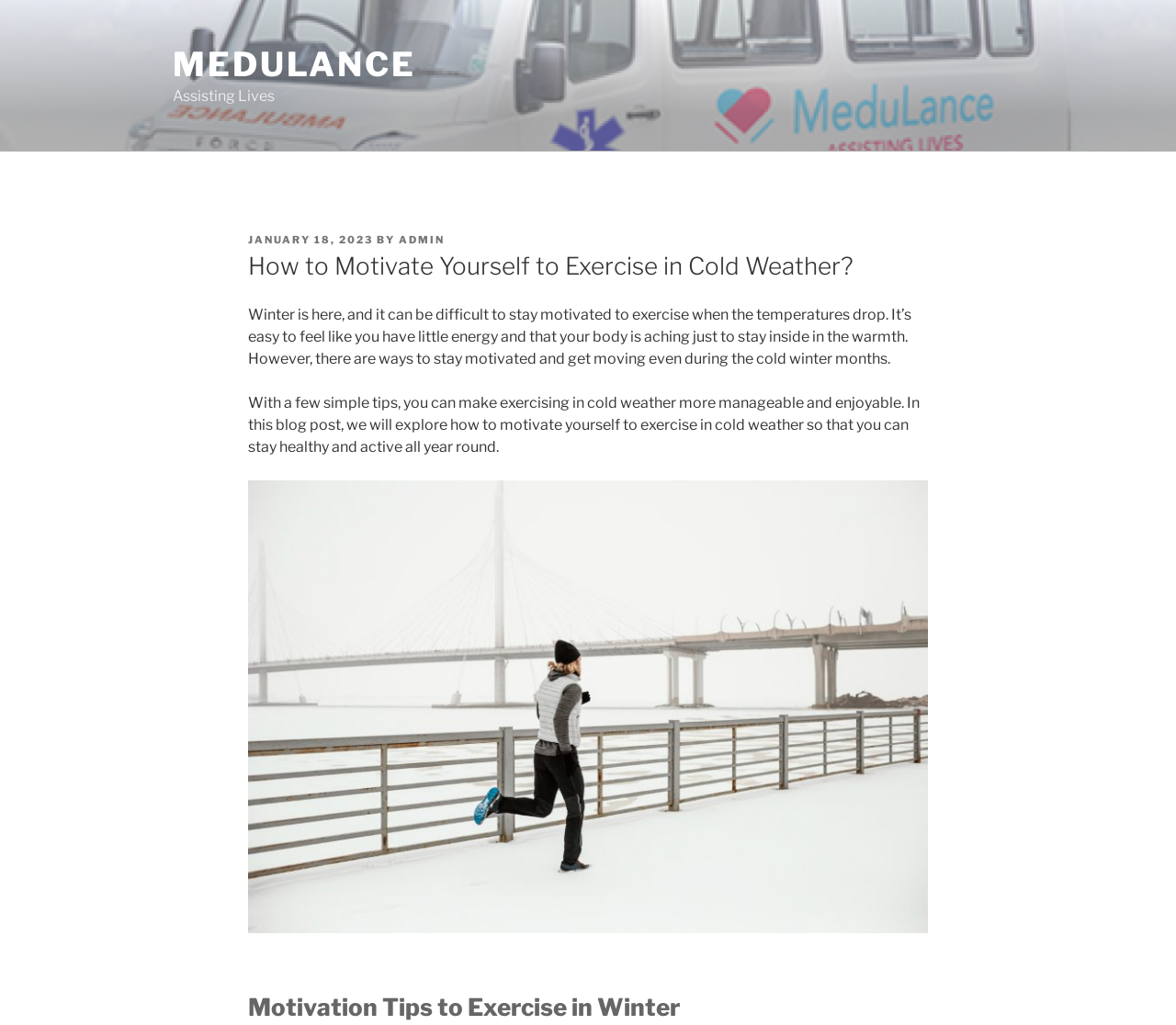Determine the bounding box coordinates of the UI element described by: "admin".

[0.339, 0.228, 0.378, 0.24]